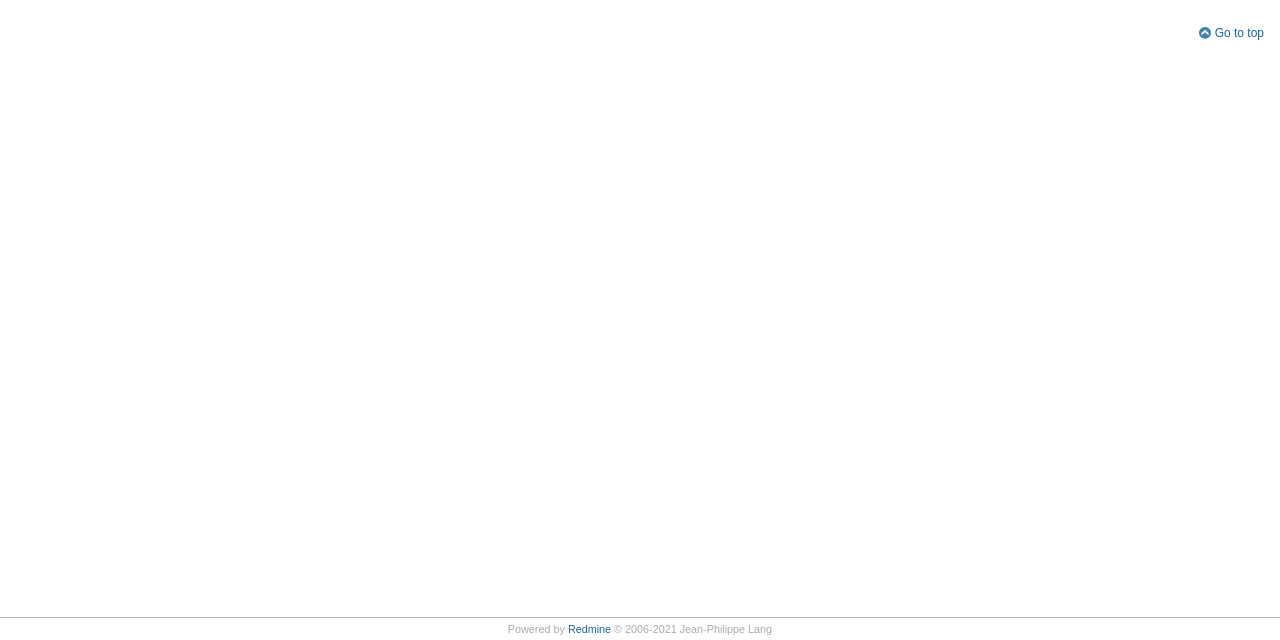Determine the bounding box for the HTML element described here: "Self Care". The coordinates should be given as [left, top, right, bottom] with each number being a float between 0 and 1.

None